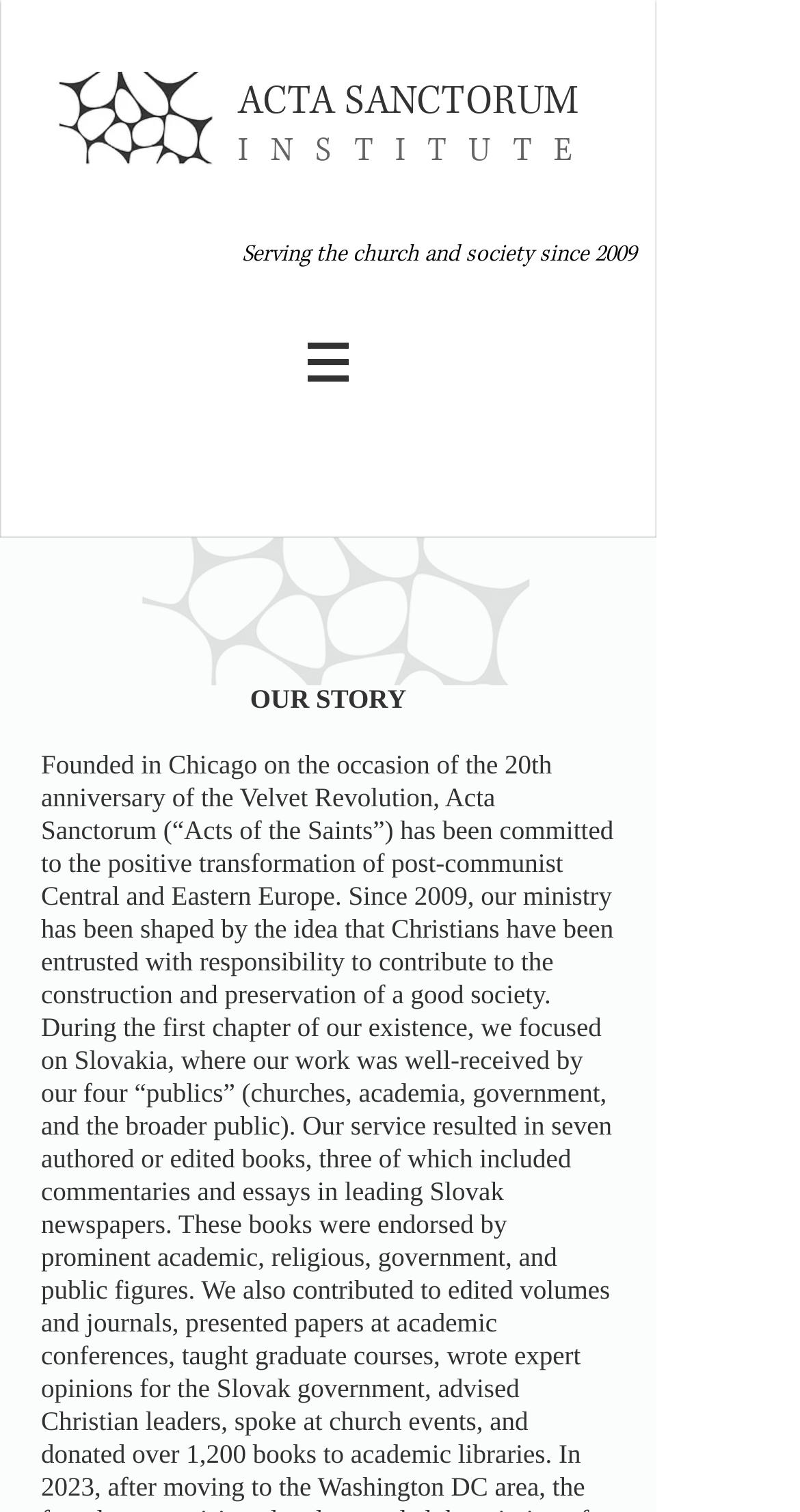Please provide a detailed answer to the question below based on the screenshot: 
What is the position of the image relative to the navigation button?

I found an image element with a bounding box coordinate [0.385, 0.228, 0.436, 0.251] and a button element with a bounding box coordinate [0.359, 0.213, 0.462, 0.267], suggesting that the image is to the right of the navigation button.